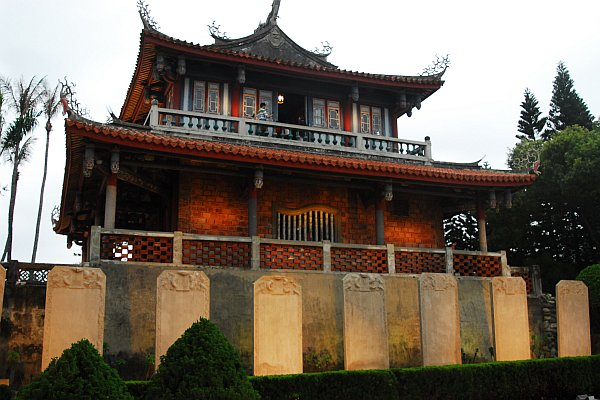What is the location of Chihkan Tower?
Carefully examine the image and provide a detailed answer to the question.

According to the caption, Chihkan Tower is located in Tainan, Taiwan, which is a specific geographic location mentioned in the description of the image.